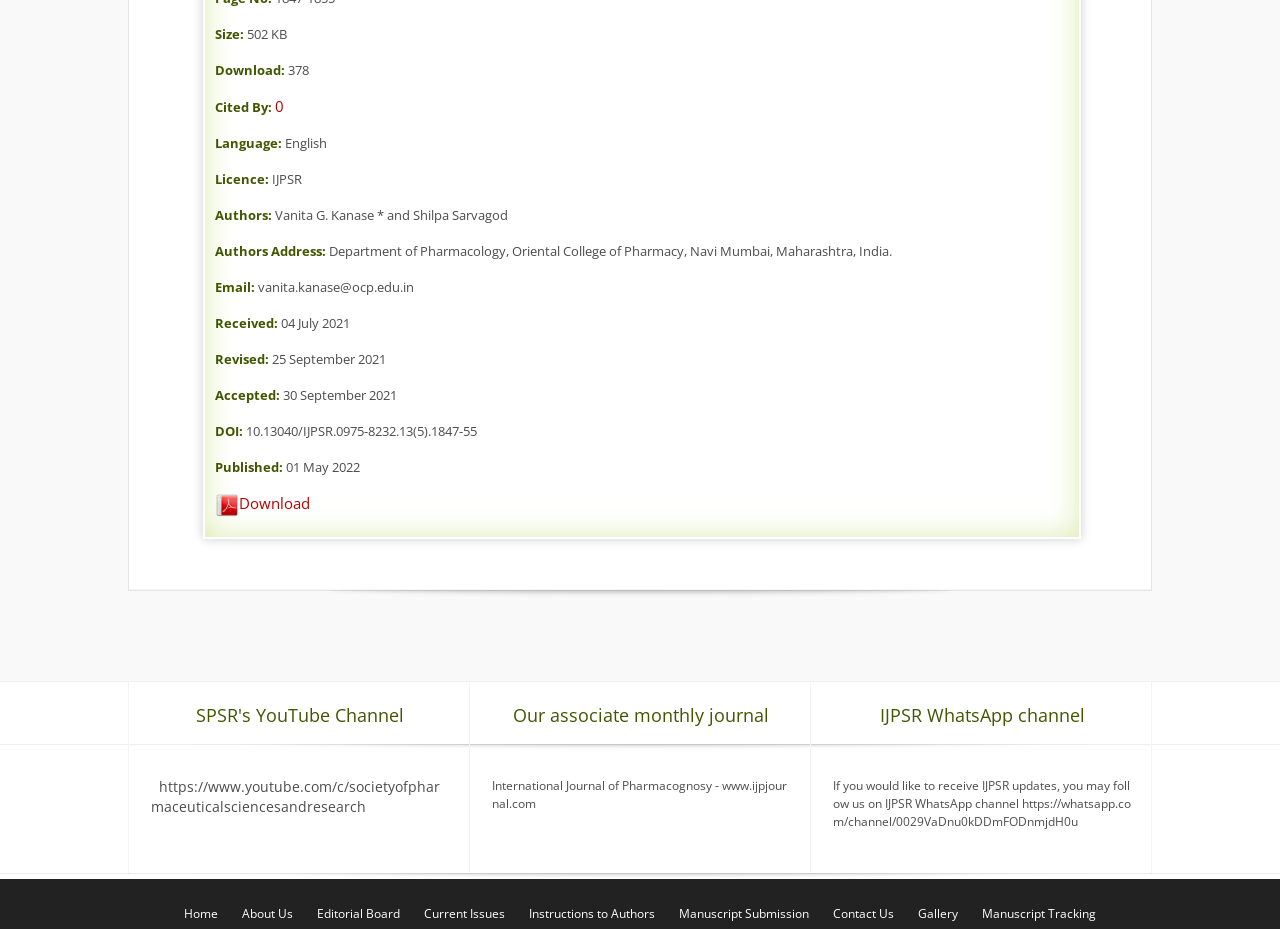Answer the following query with a single word or phrase:
What is the email address of the author?

vanita.kanase@ocp.edu.in